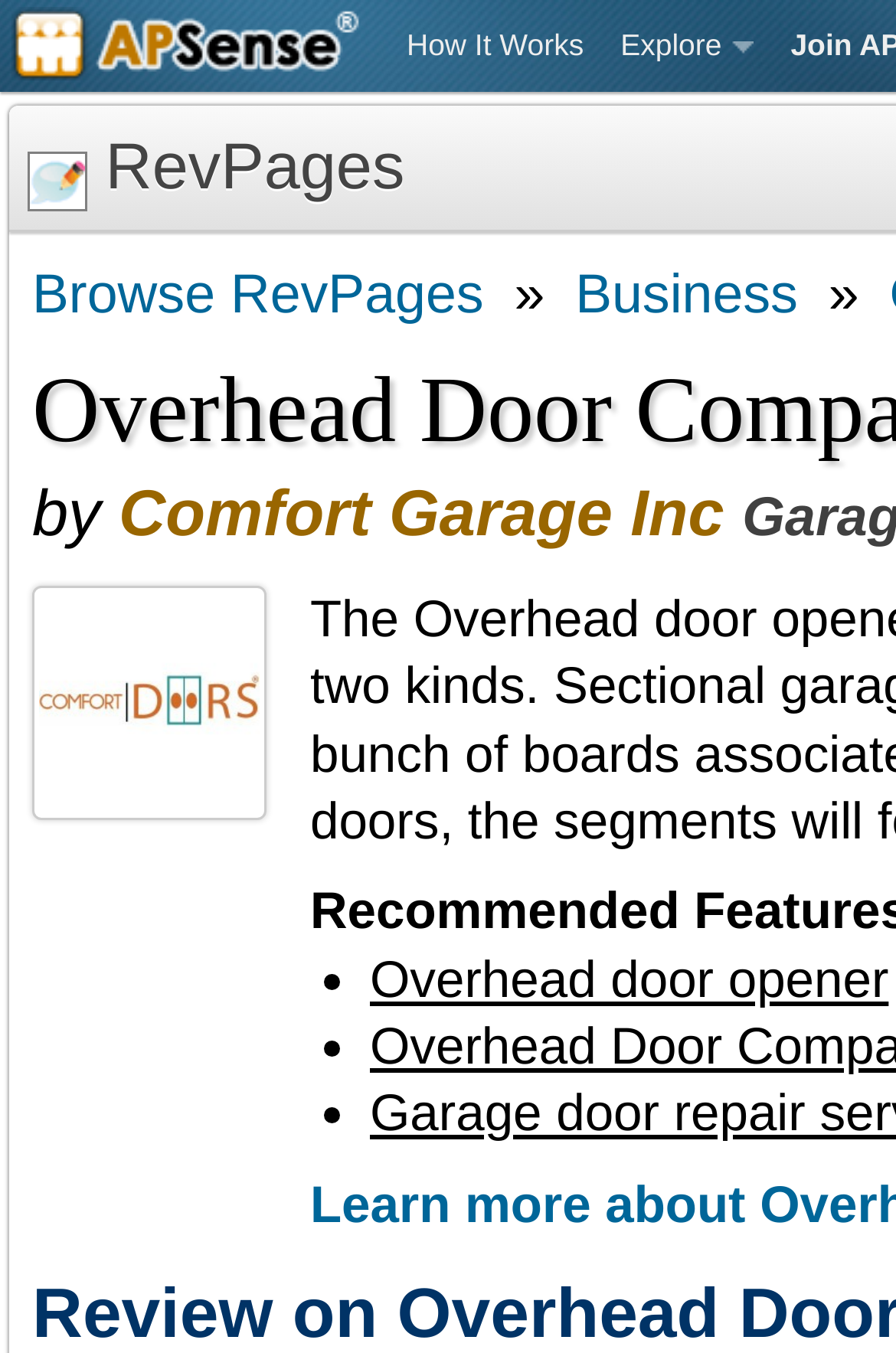Provide a short answer to the following question with just one word or phrase: How many links are there in the top navigation bar?

3